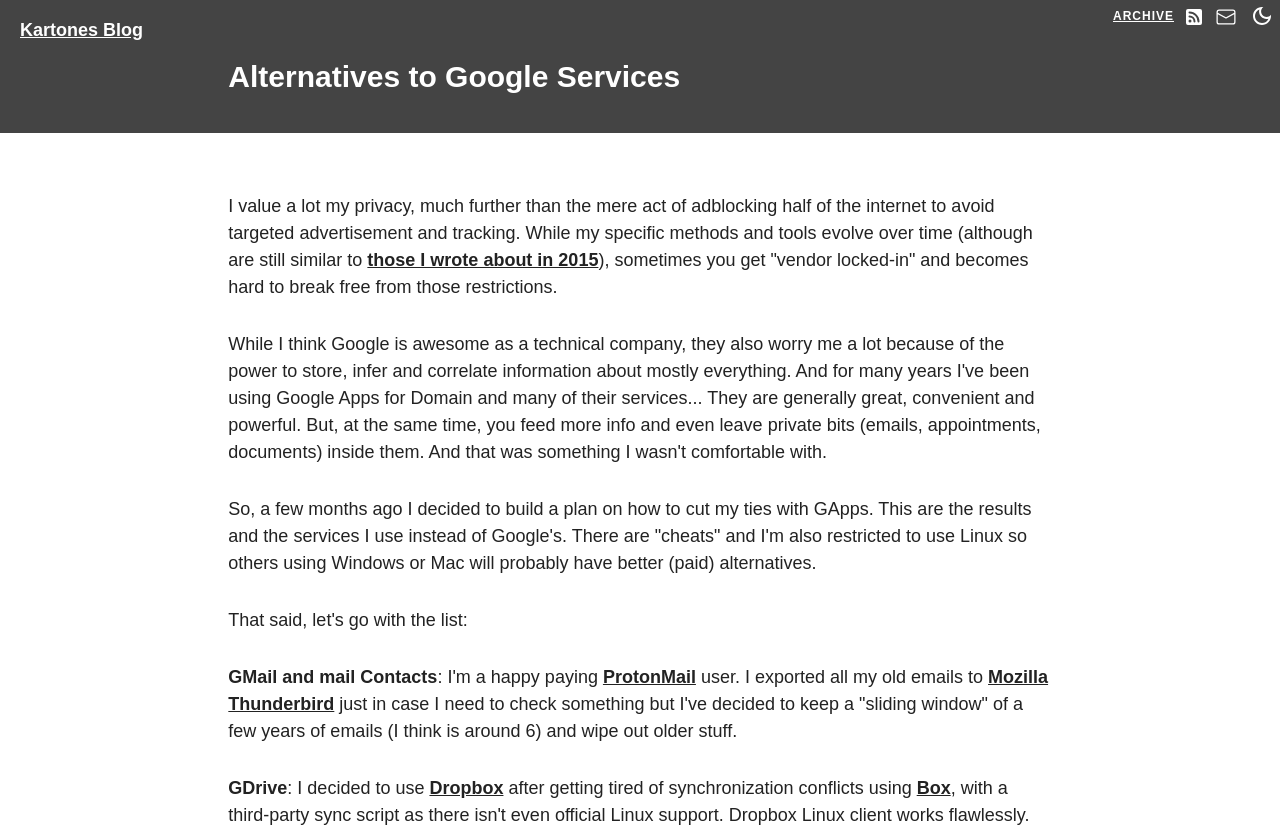Determine the bounding box coordinates of the clickable element to complete this instruction: "Subscribe to RSS Feed". Provide the coordinates in the format of four float numbers between 0 and 1, [left, top, right, bottom].

[0.922, 0.0, 0.944, 0.045]